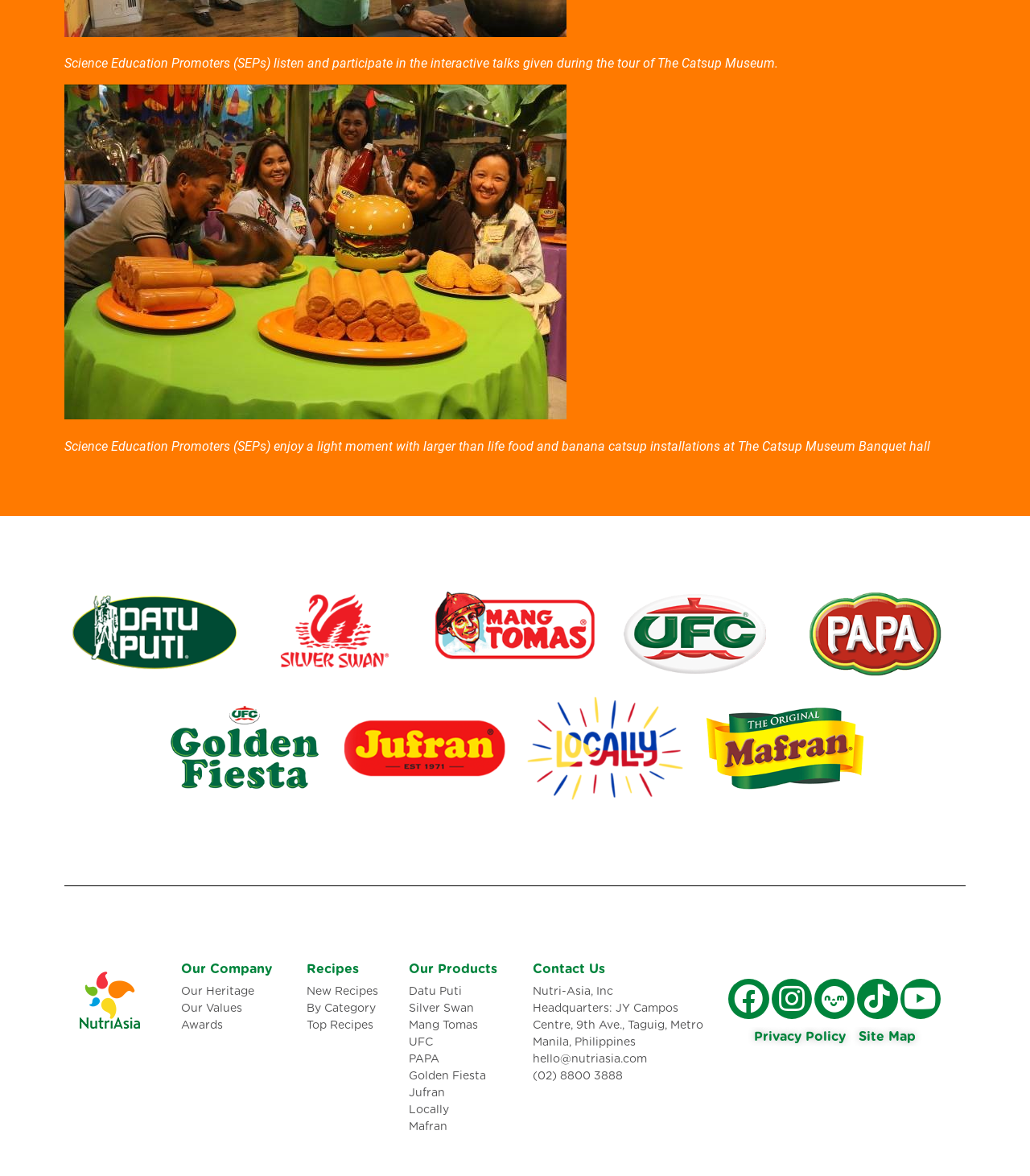Please study the image and answer the question comprehensively:
What is the phone number of the company?

I found the phone number '(02) 8800 3888' in the static text element at the bottom of the webpage, which is likely to be the company's contact information.